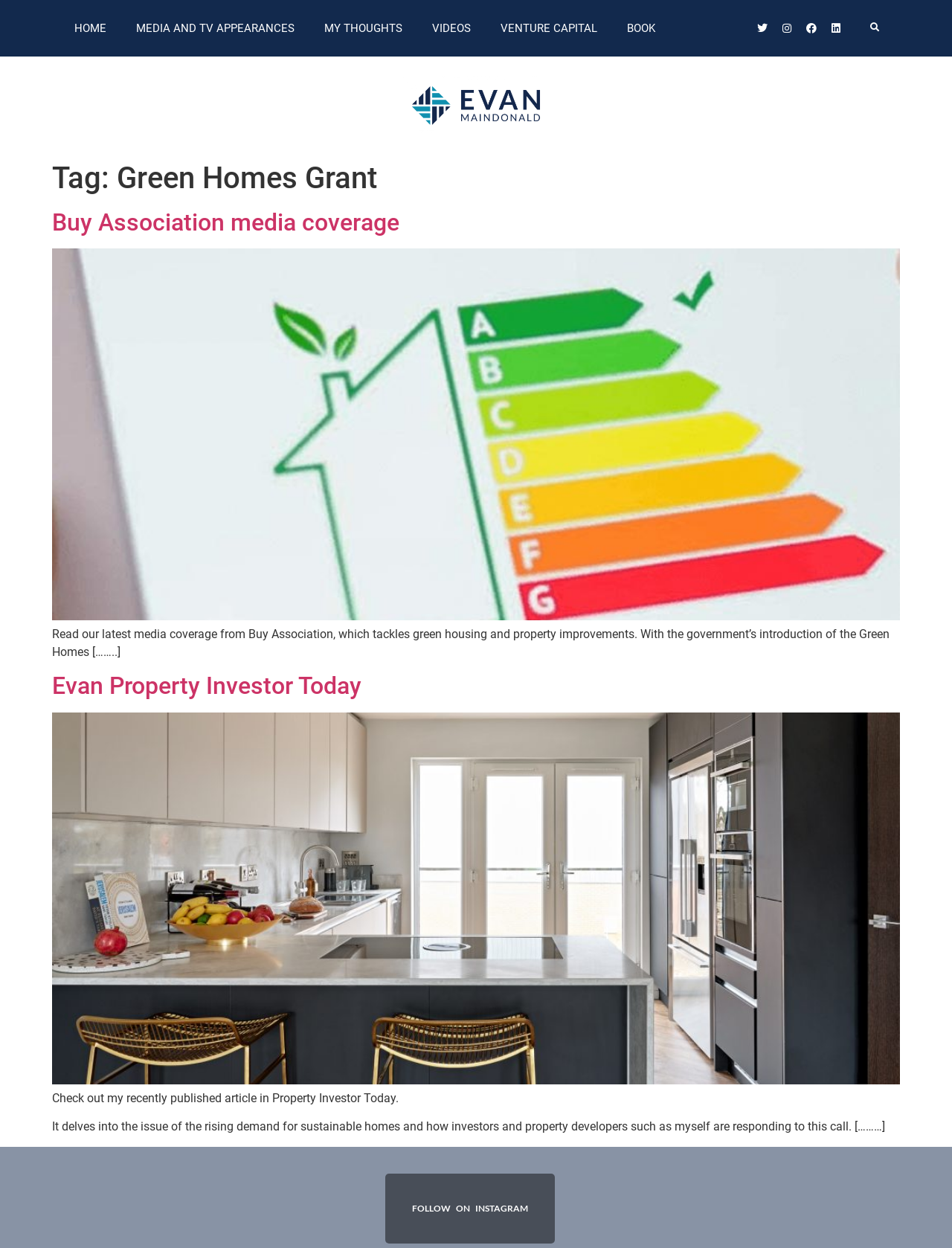Locate the bounding box coordinates of the clickable element to fulfill the following instruction: "Follow on Instagram". Provide the coordinates as four float numbers between 0 and 1 in the format [left, top, right, bottom].

[0.405, 0.94, 0.583, 0.996]